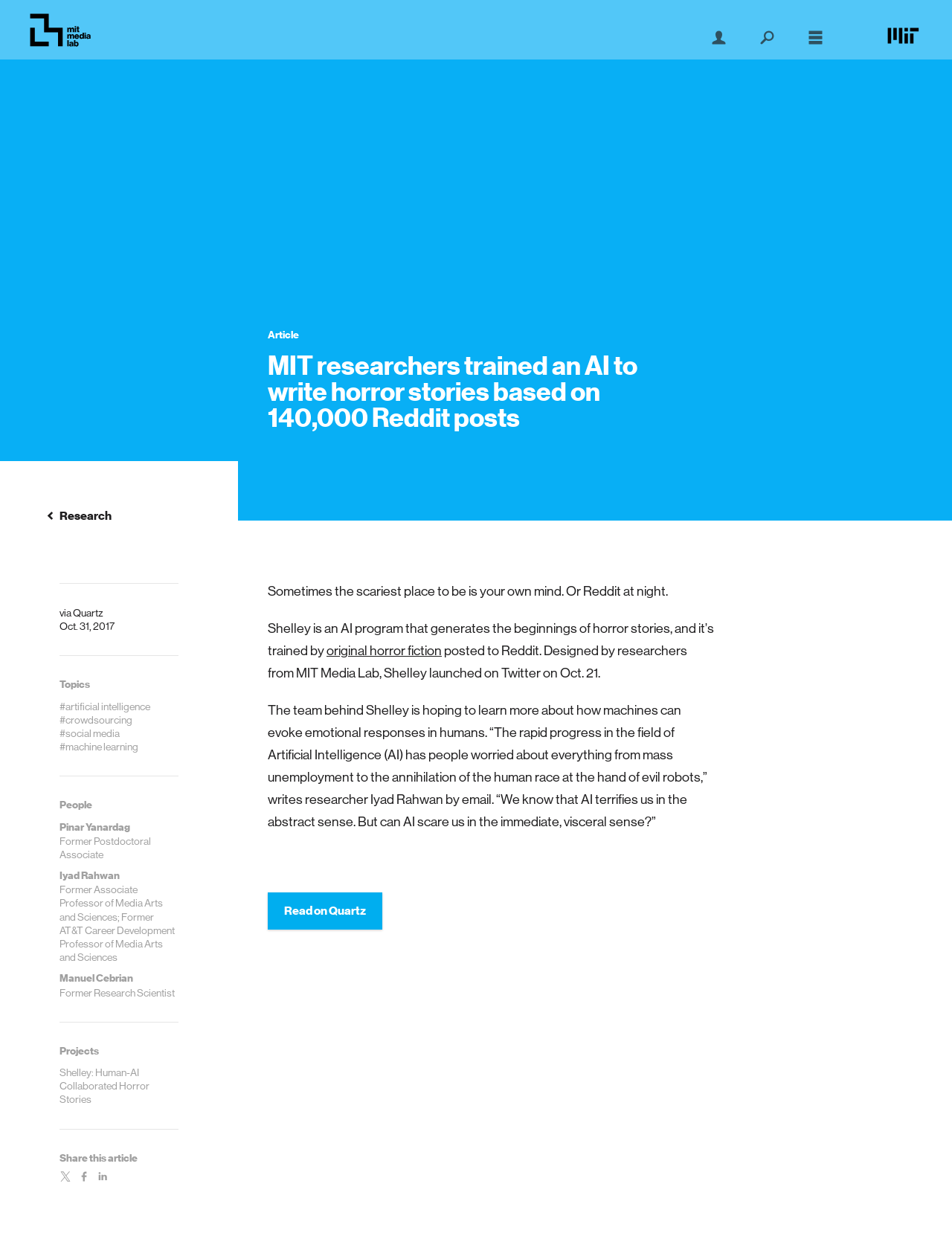Please specify the bounding box coordinates for the clickable region that will help you carry out the instruction: "Read the article on Quartz".

[0.281, 0.722, 0.402, 0.752]